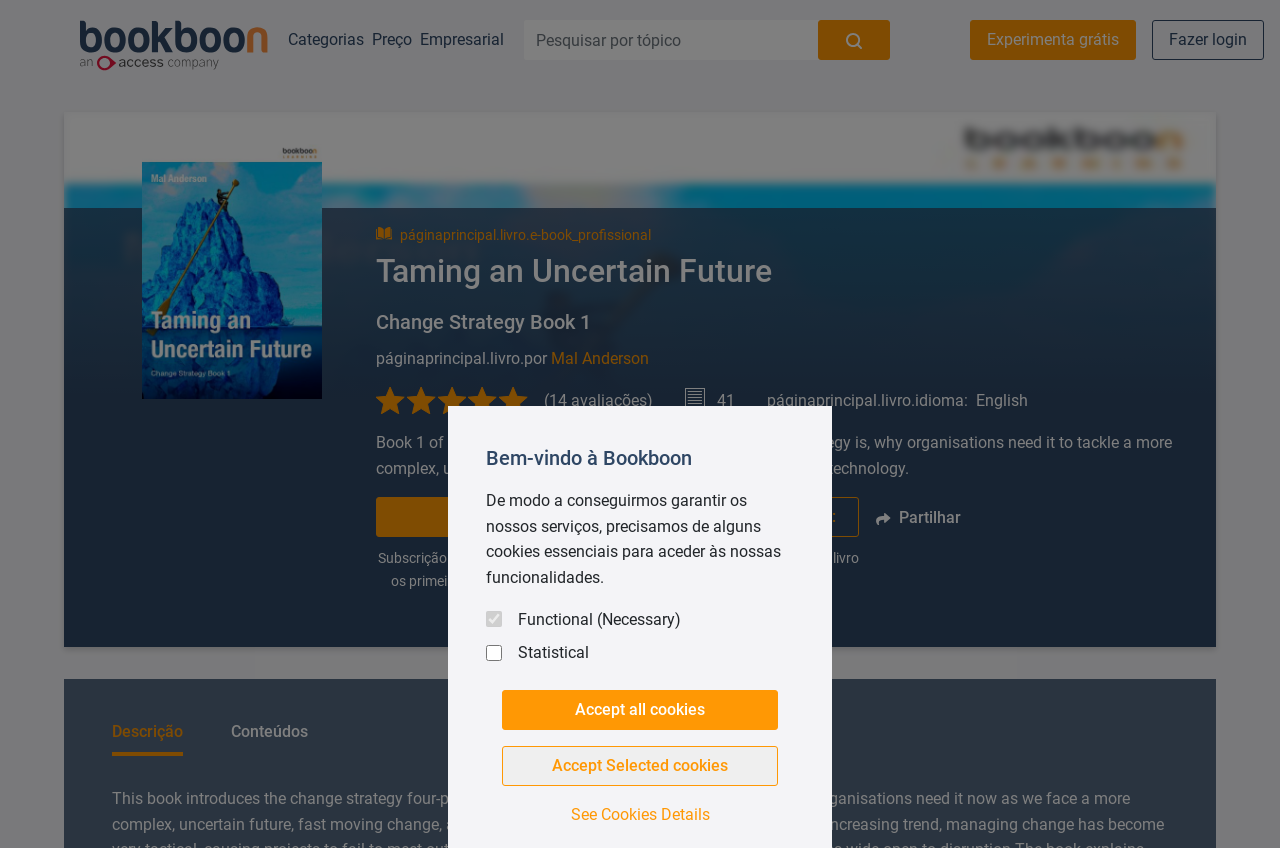Determine the heading of the webpage and extract its text content.

Taming an Uncertain Future